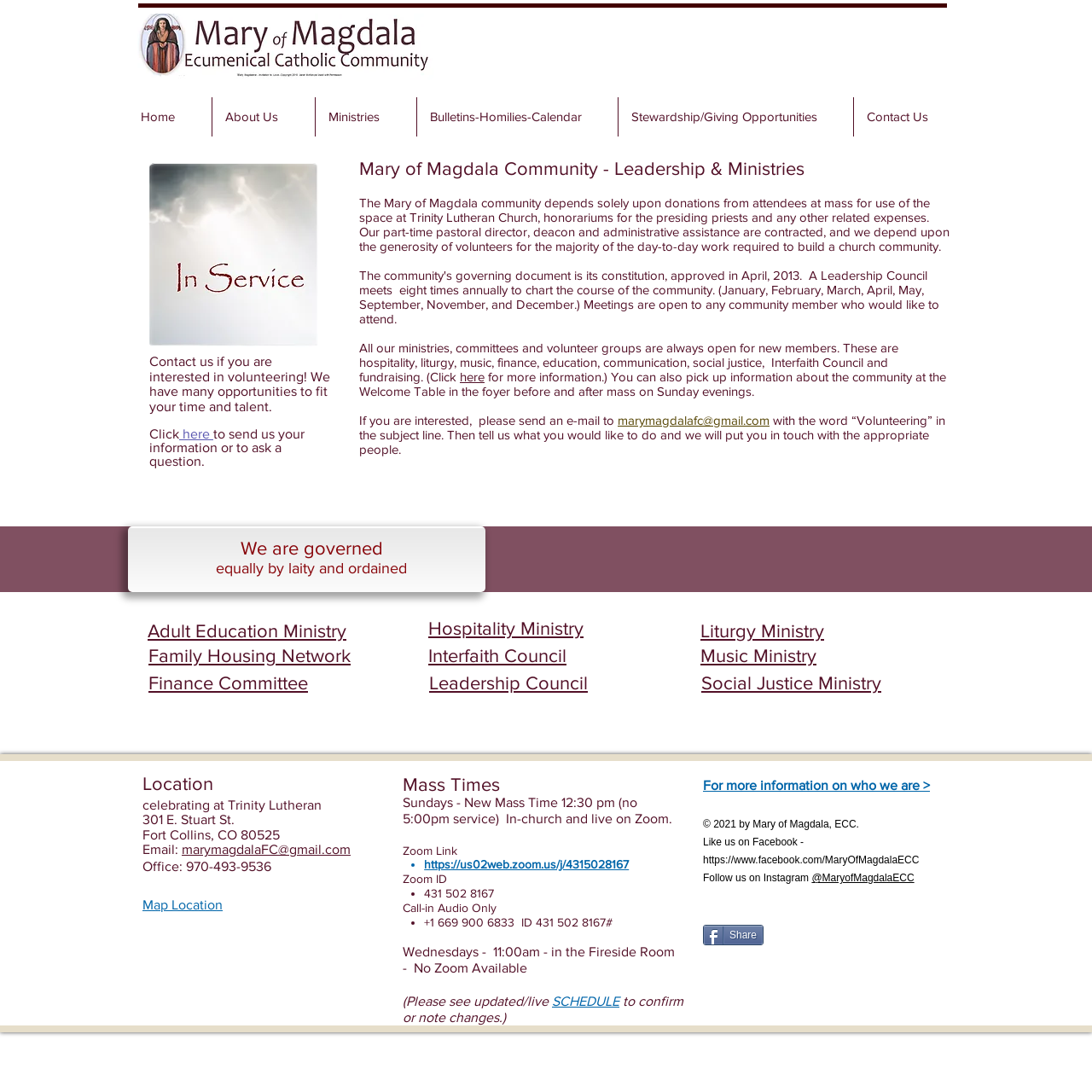Using the details in the image, give a detailed response to the question below:
What is the new mass time on Sundays?

The new mass time on Sundays is mentioned in the text 'Sundays - New Mass Time 12:30 pm (no 5:00pm service)'.